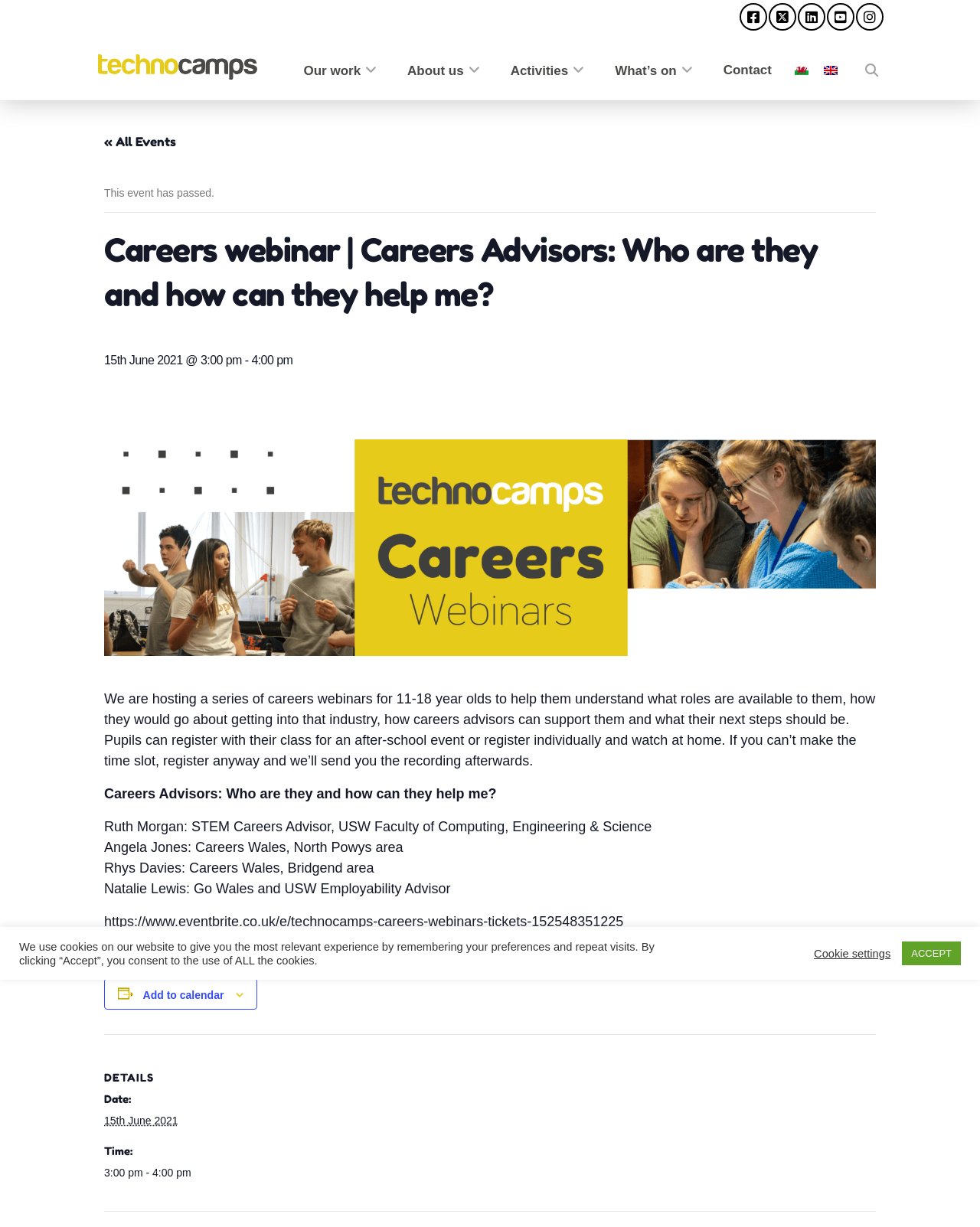Please provide a detailed answer to the question below by examining the image:
What is the topic of the careers webinar?

The topic of the careers webinar is 'Careers Advisors: Who are they and how can they help me?' as indicated by the heading on the webpage.